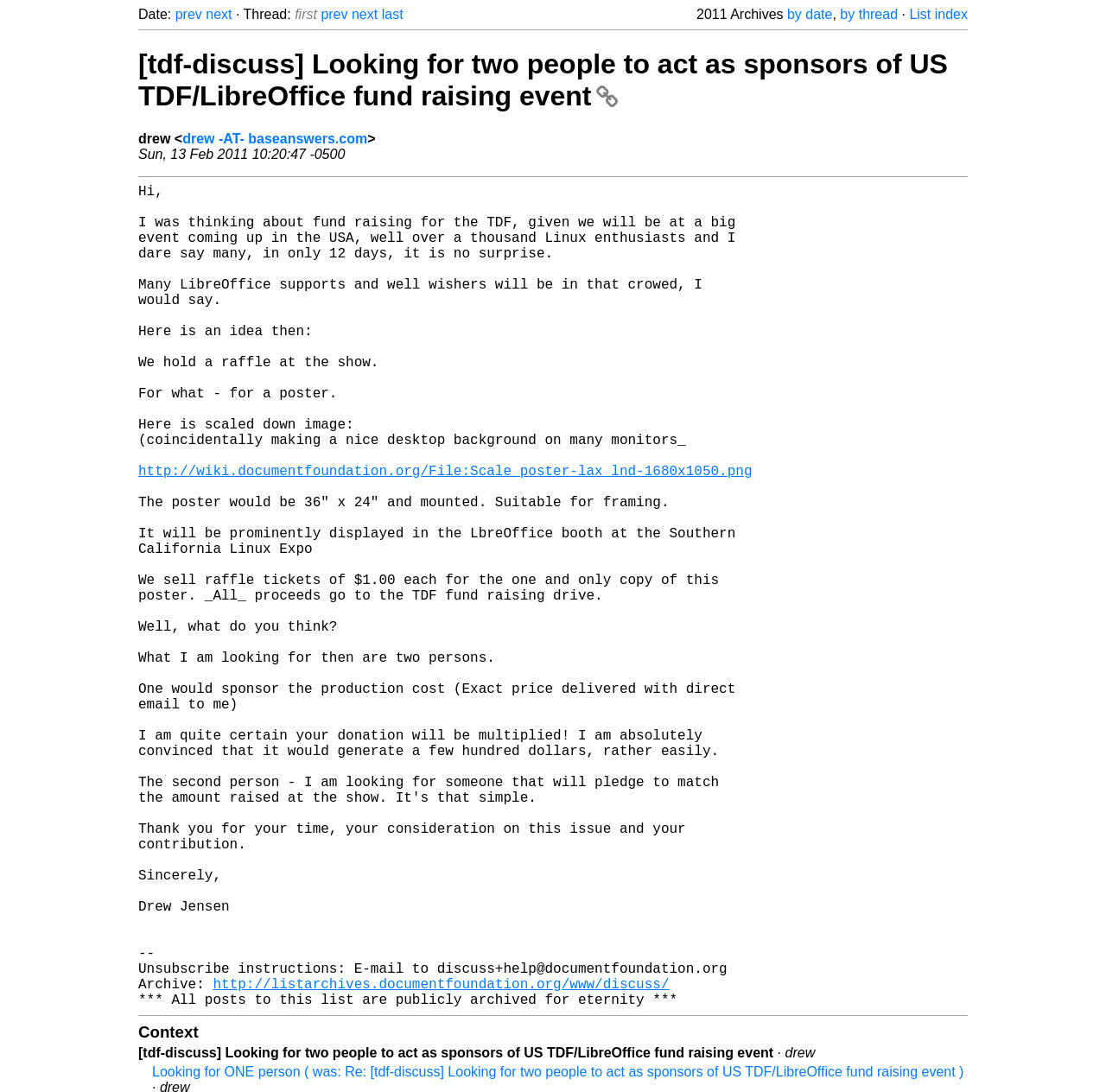Find the bounding box coordinates for the element that must be clicked to complete the instruction: "Open the link to the list index". The coordinates should be four float numbers between 0 and 1, indicated as [left, top, right, bottom].

[0.822, 0.006, 0.875, 0.02]